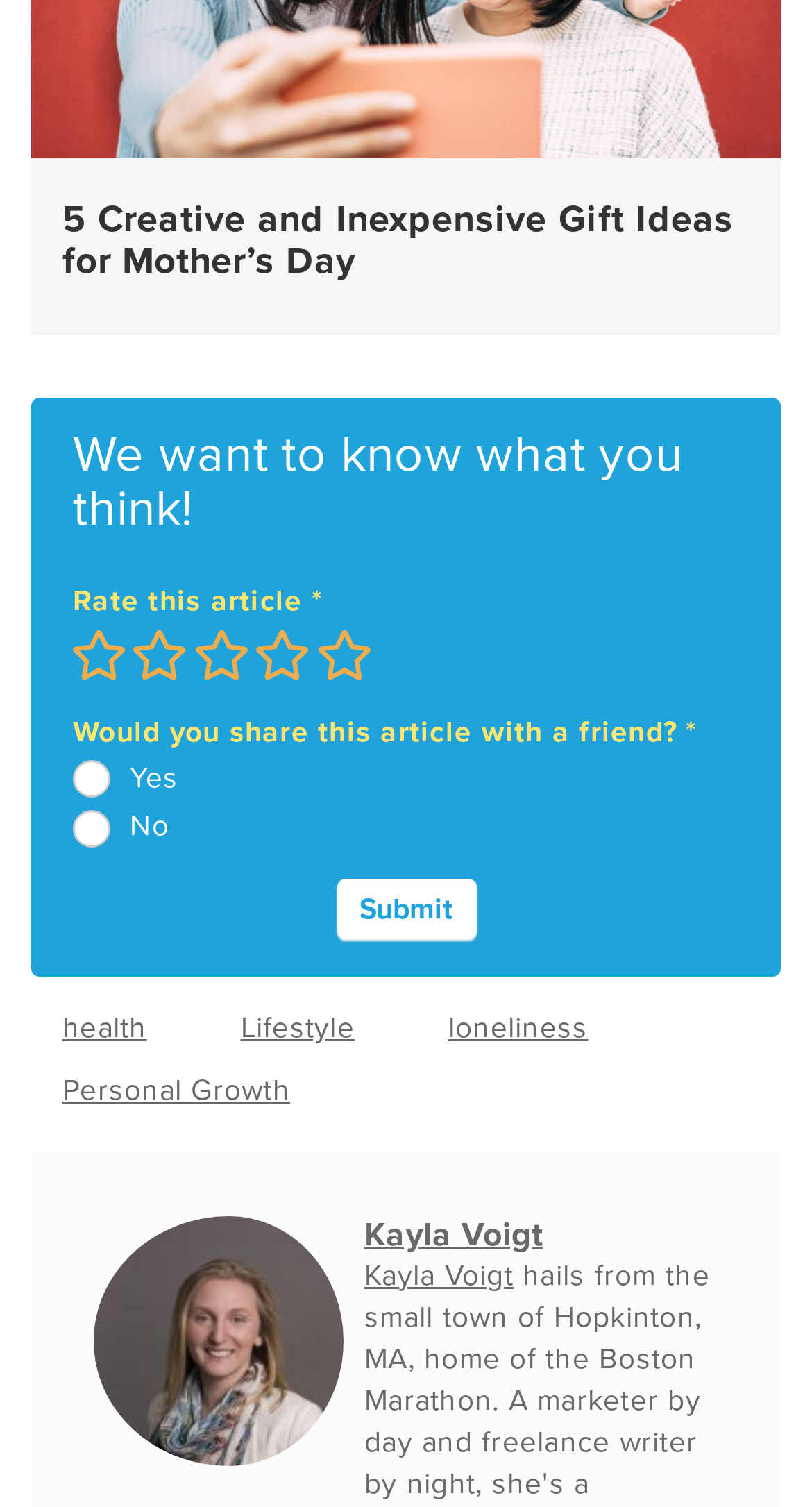Using the provided element description "parent_node: Yes name="item_meta[98]" value="Yes"", determine the bounding box coordinates of the UI element.

[0.09, 0.505, 0.136, 0.53]